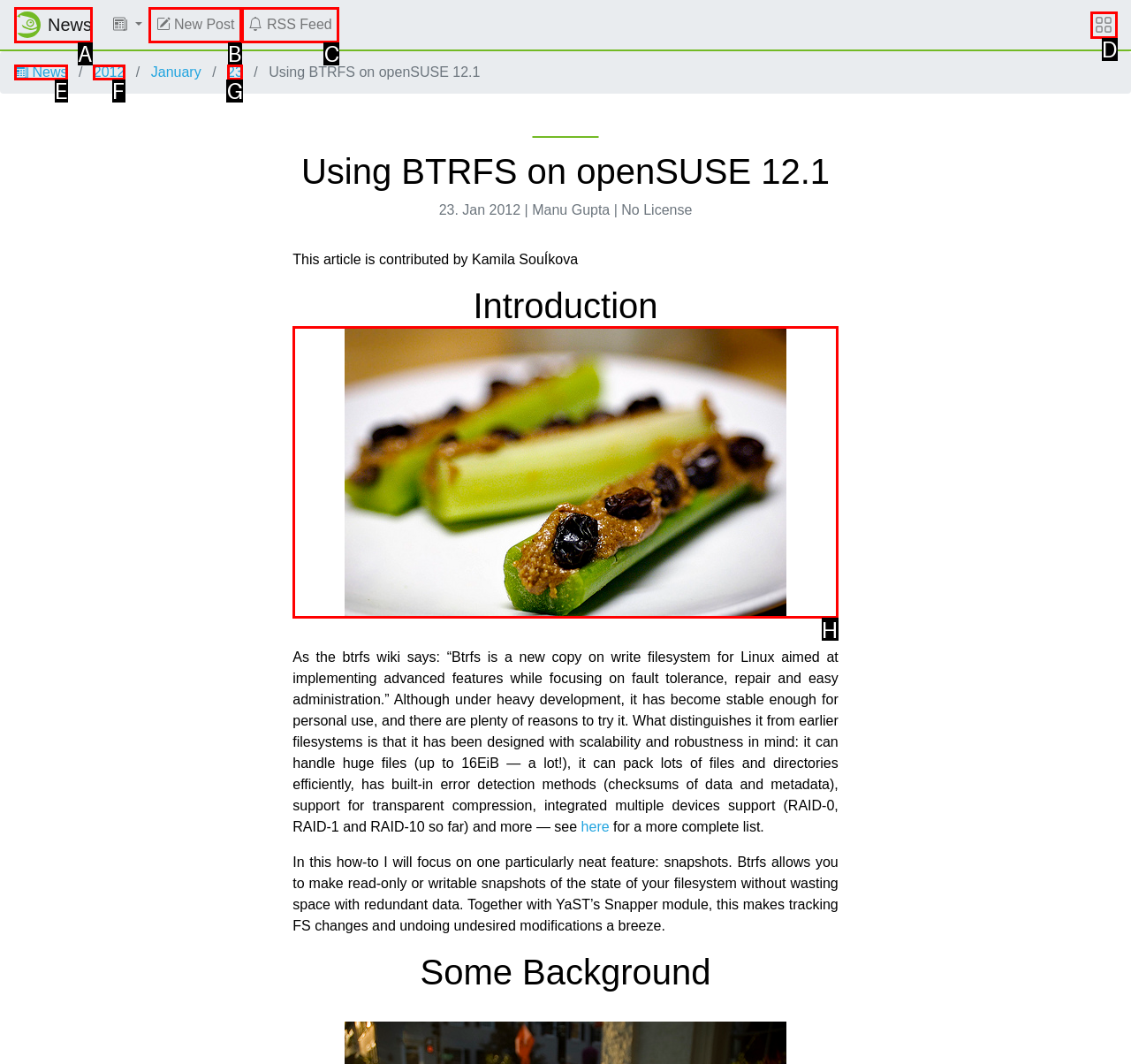Which HTML element should be clicked to perform the following task: Read the latest blog post
Reply with the letter of the appropriate option.

None